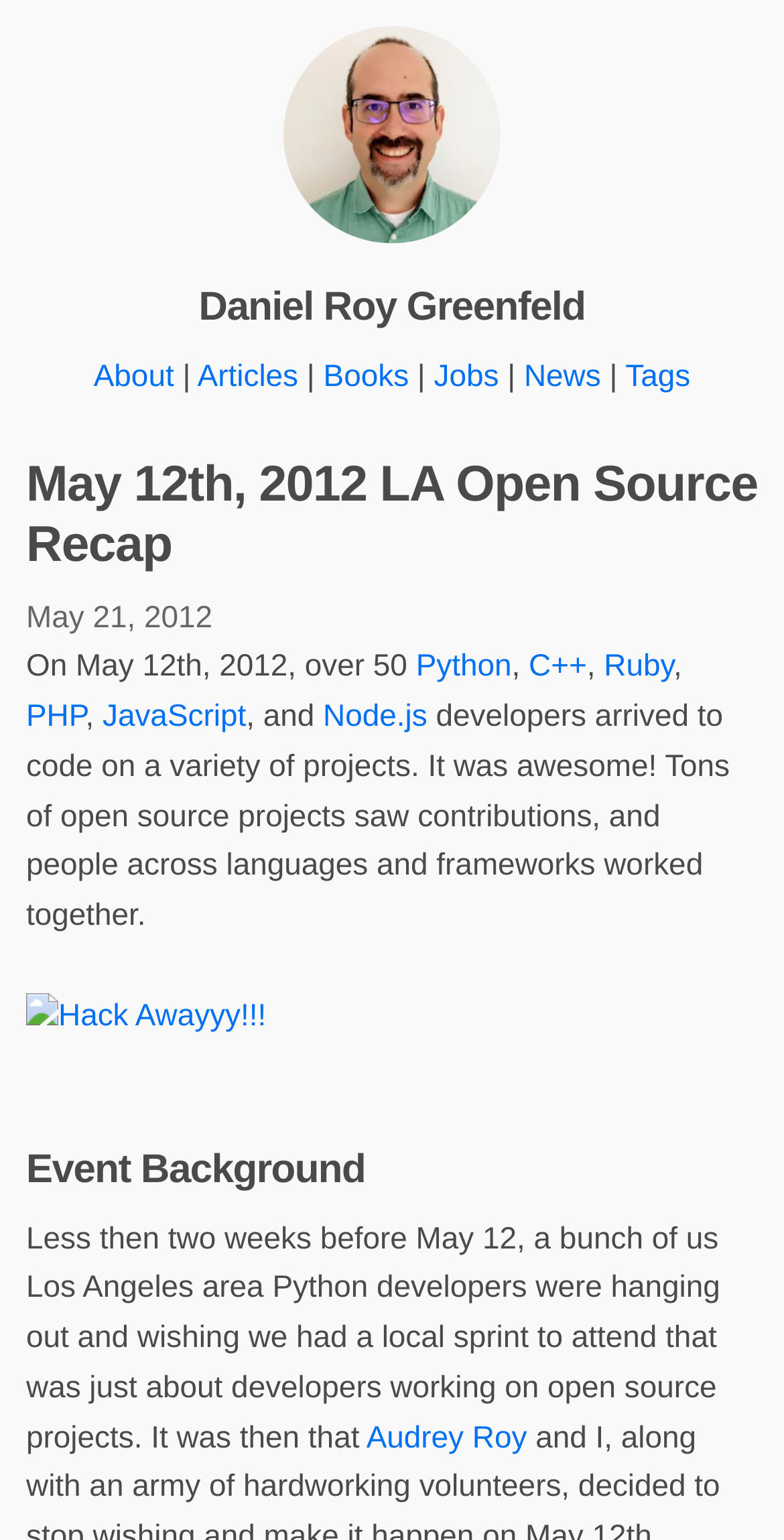Please find the bounding box coordinates of the element that you should click to achieve the following instruction: "Read the latest news". The coordinates should be presented as four float numbers between 0 and 1: [left, top, right, bottom].

None